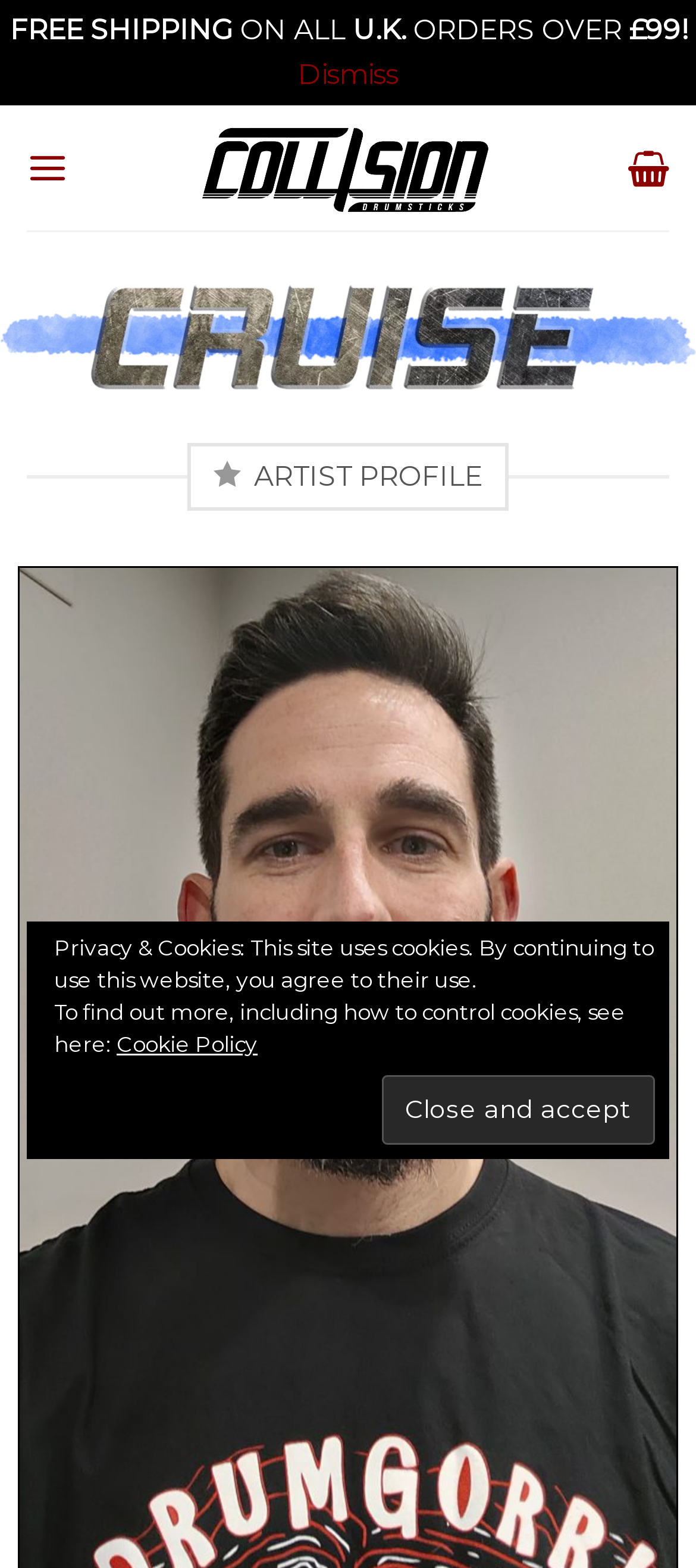What is the minimum order value for free shipping in the UK?
Provide a short answer using one word or a brief phrase based on the image.

£99